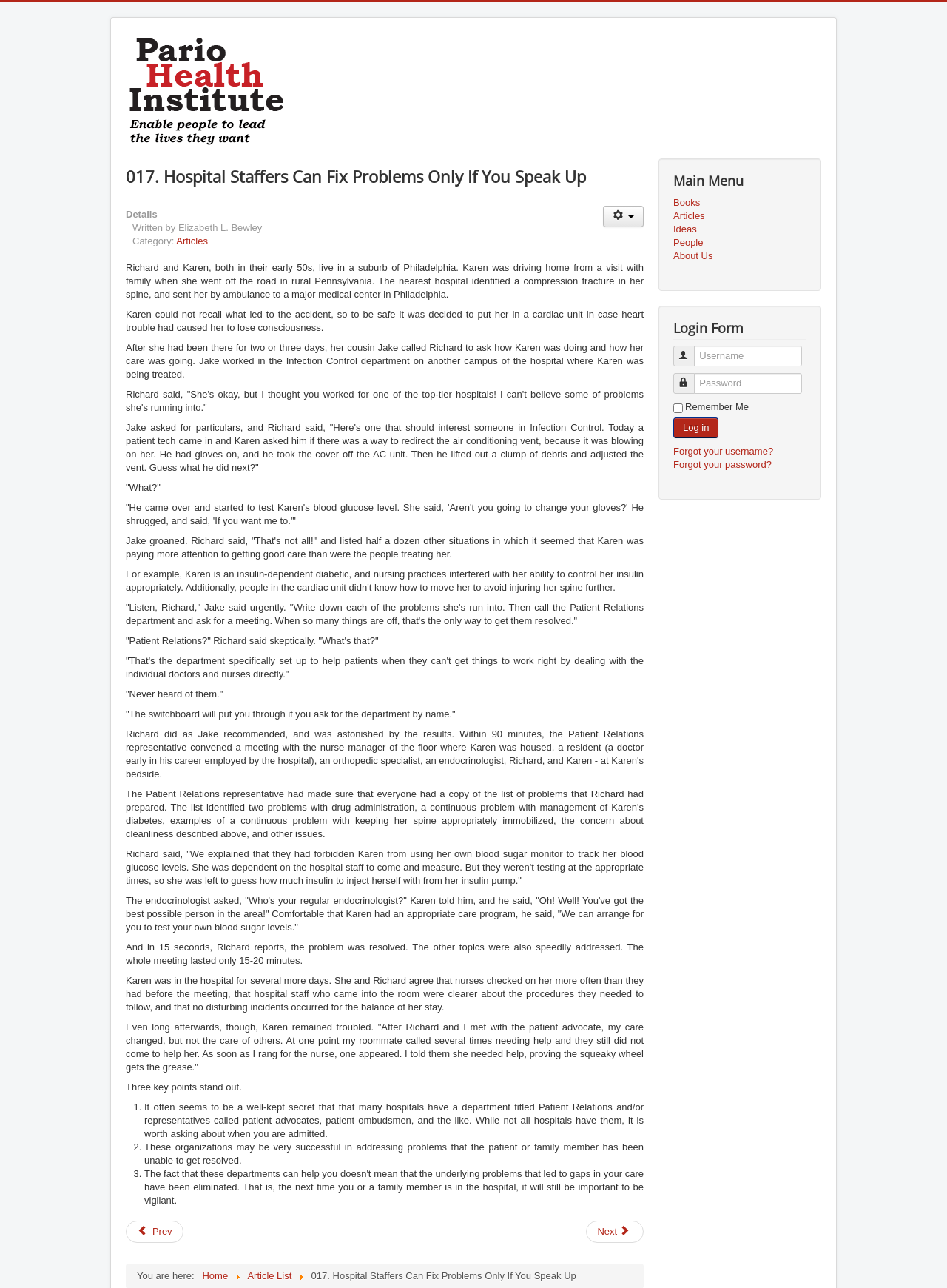Using the webpage screenshot and the element description aria-label="User tools", determine the bounding box coordinates. Specify the coordinates in the format (top-left x, top-left y, bottom-right x, bottom-right y) with values ranging from 0 to 1.

[0.637, 0.16, 0.68, 0.176]